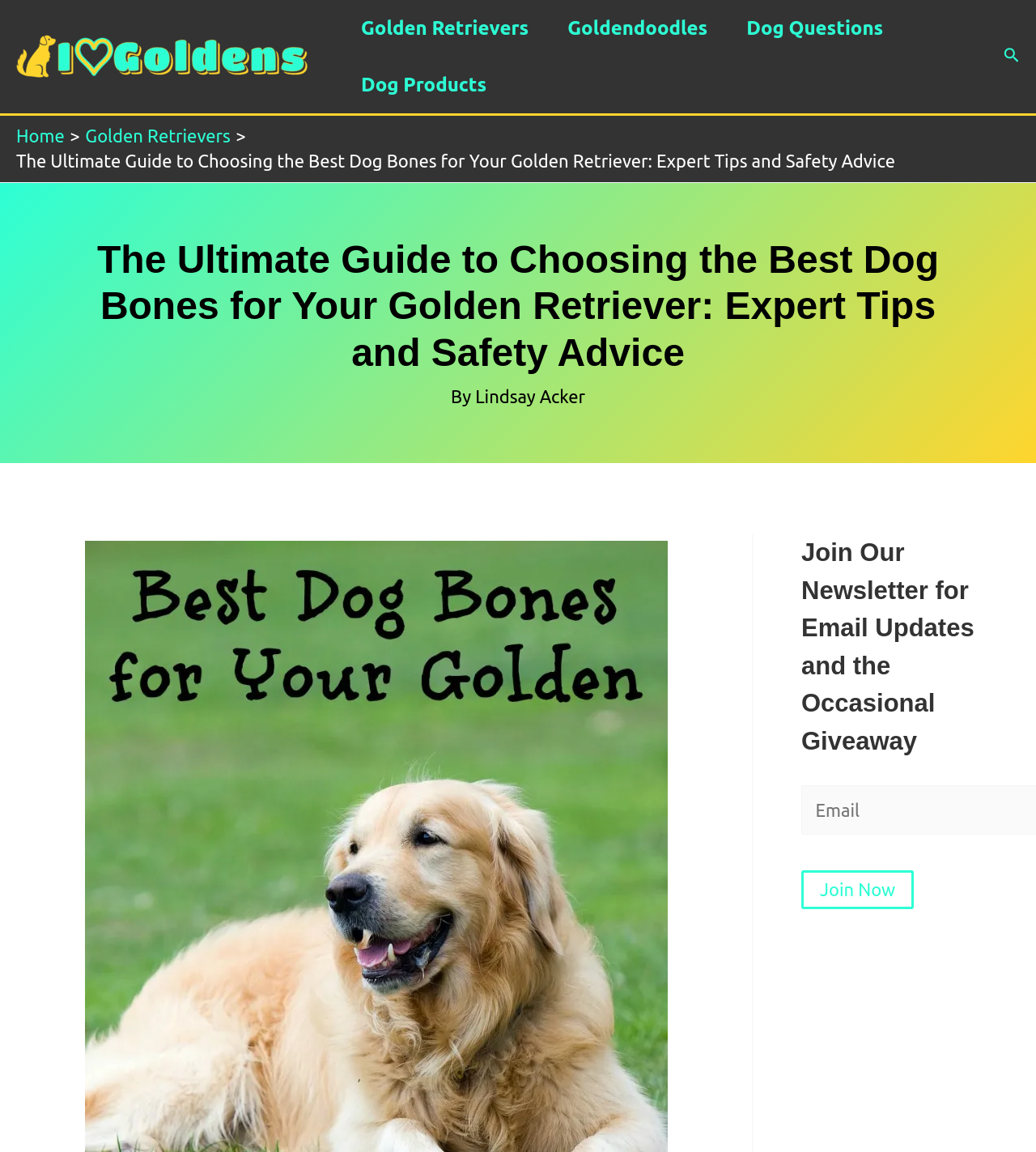Determine the bounding box coordinates of the clickable region to execute the instruction: "Check the network". The coordinates should be four float numbers between 0 and 1, denoted as [left, top, right, bottom].

None